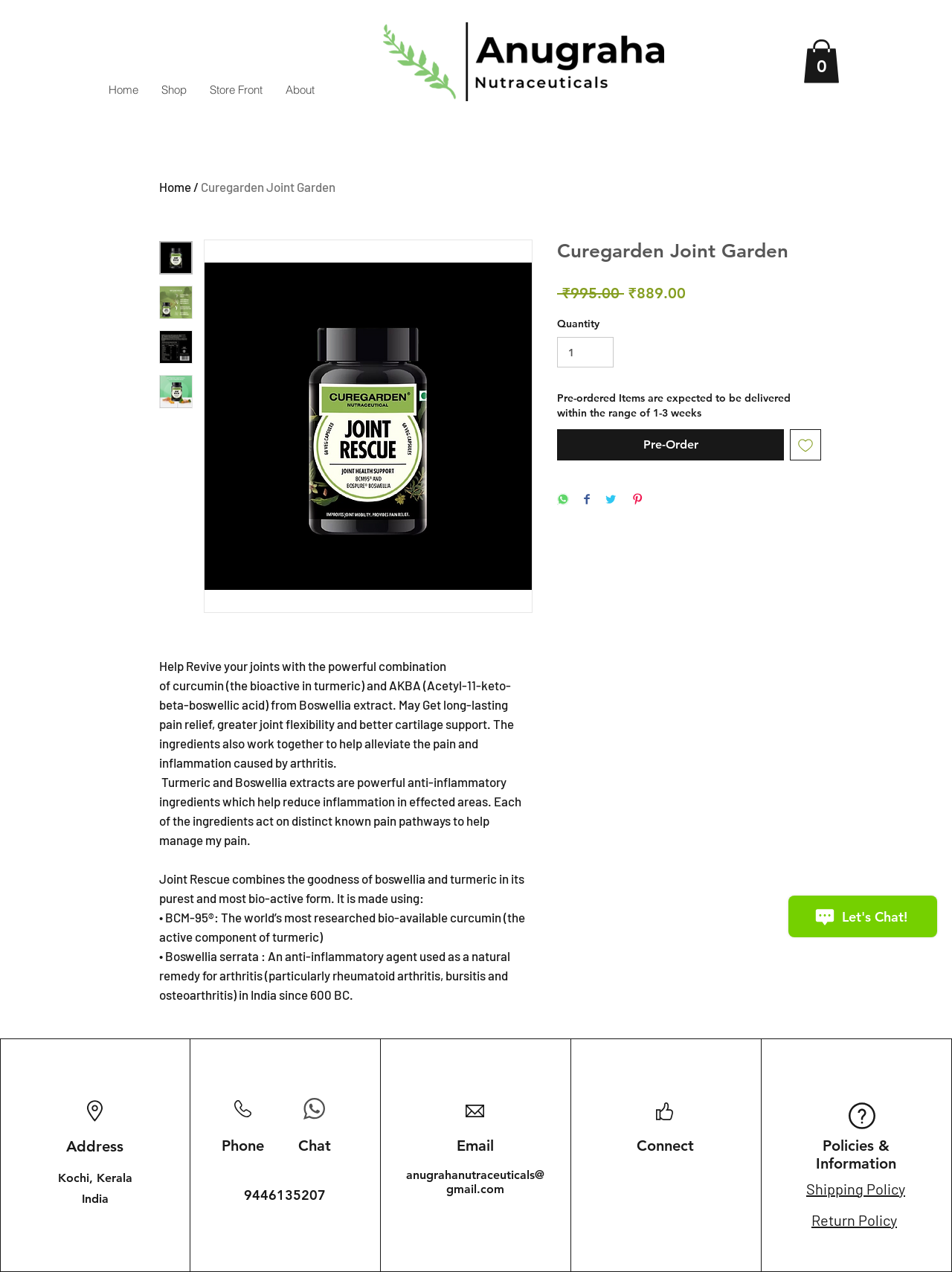Provide the bounding box coordinates of the area you need to click to execute the following instruction: "Click the 'Pre-Order' button".

[0.585, 0.338, 0.823, 0.362]